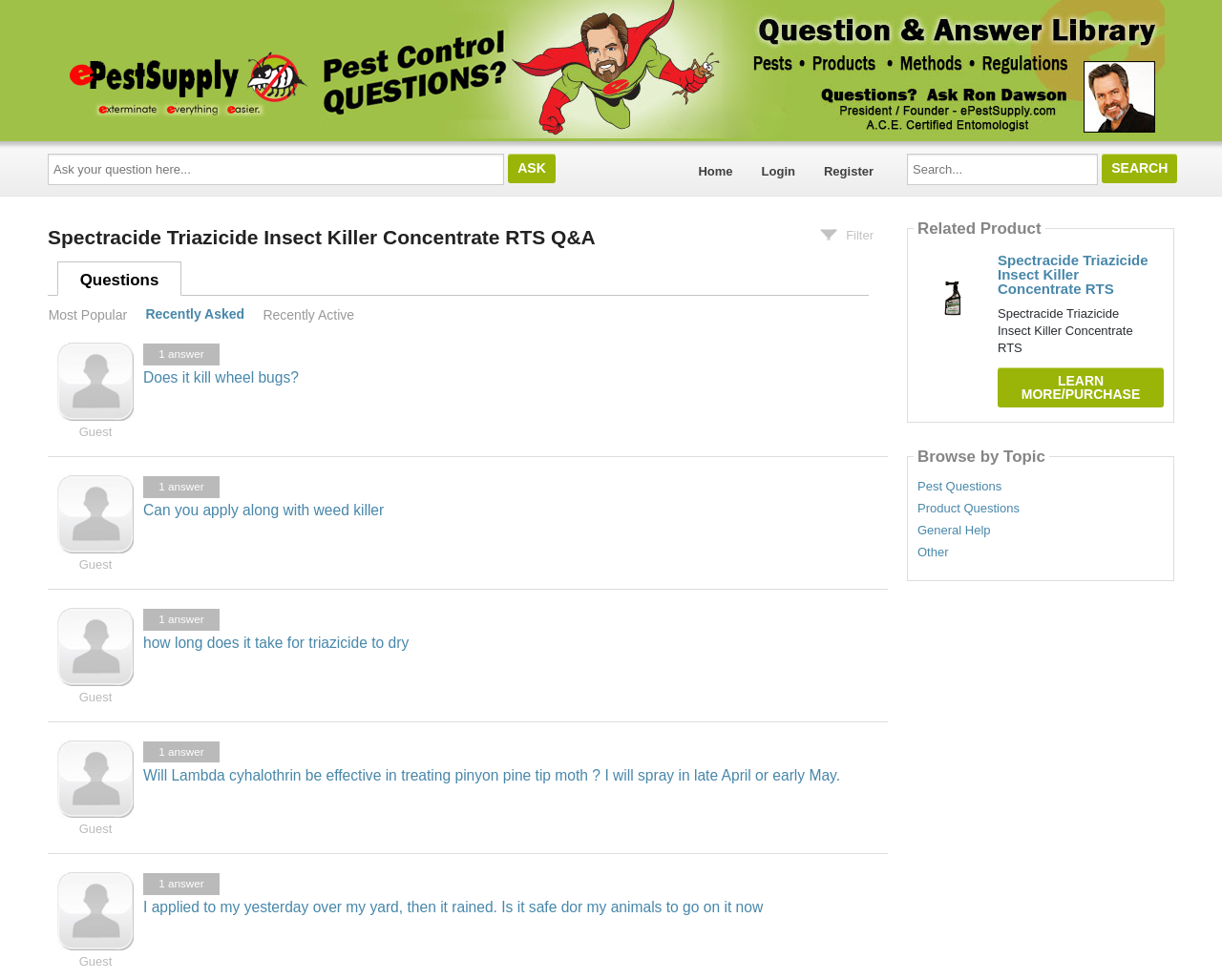Identify the webpage's primary heading and generate its text.

Spectracide Triazicide Insect Killer Concentrate RTS Q&A